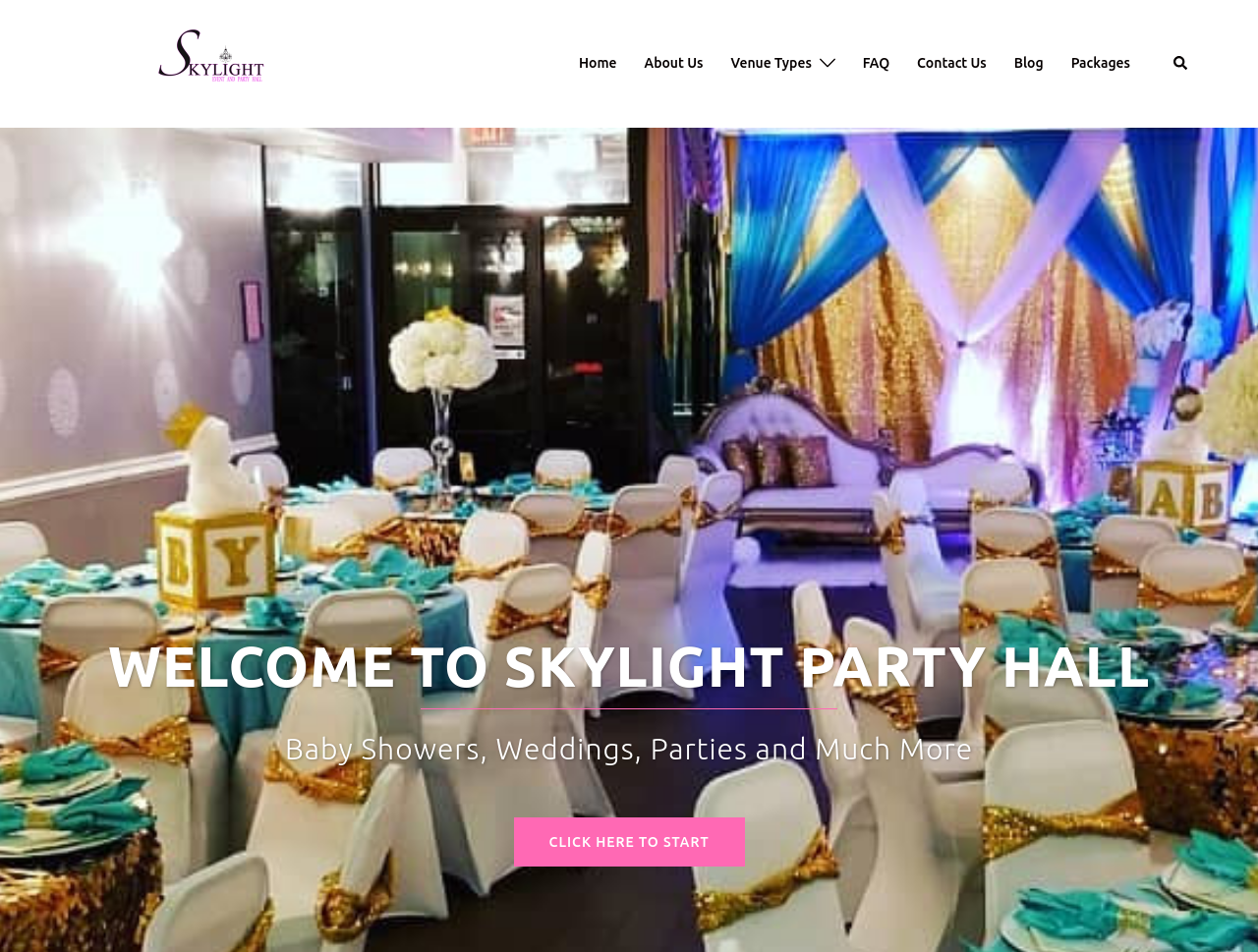Can you show the bounding box coordinates of the region to click on to complete the task described in the instruction: "explore 'Venue Types'"?

[0.581, 0.055, 0.645, 0.079]